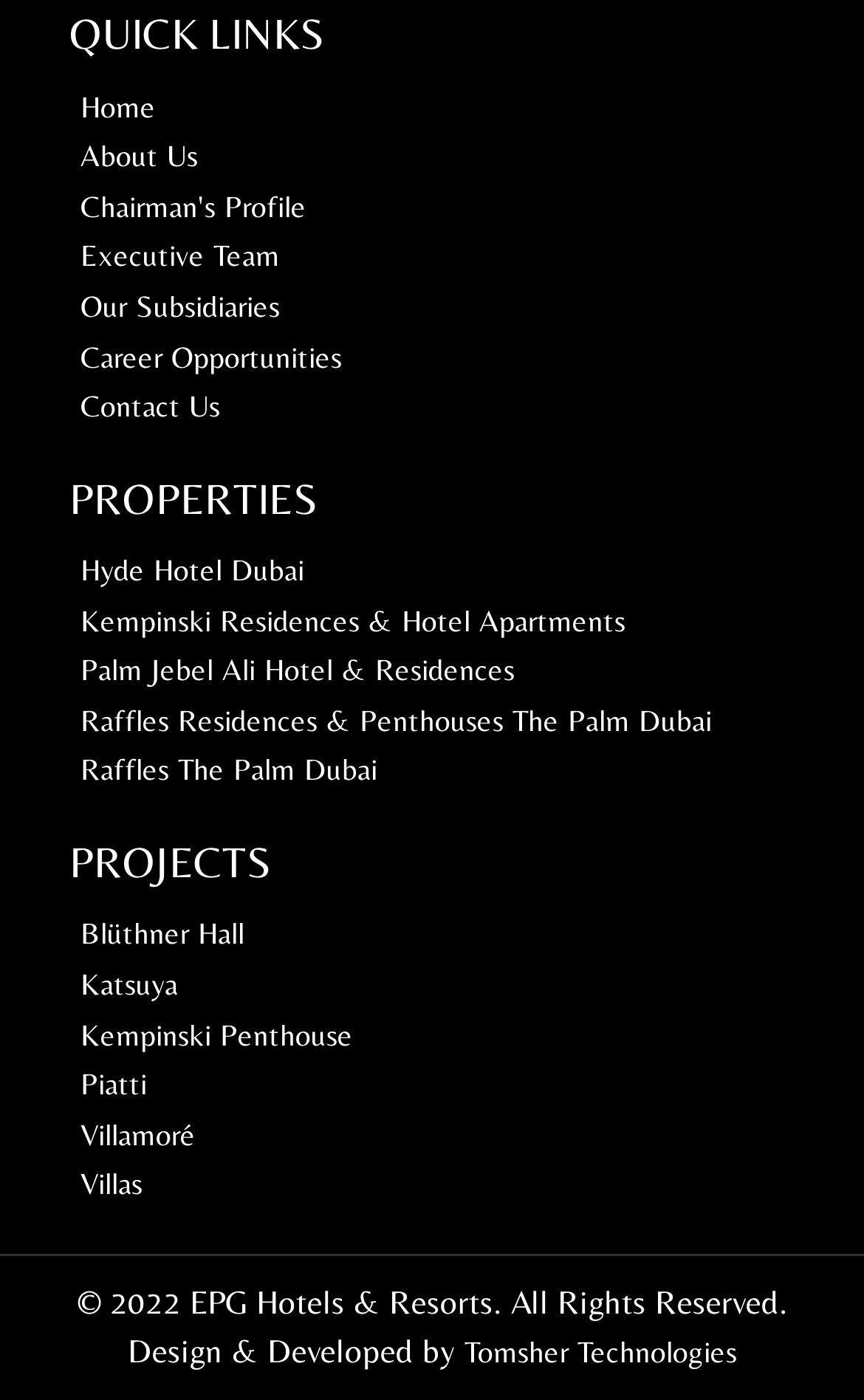Please indicate the bounding box coordinates of the element's region to be clicked to achieve the instruction: "visit Tomsher Technologies website". Provide the coordinates as four float numbers between 0 and 1, i.e., [left, top, right, bottom].

[0.537, 0.953, 0.853, 0.978]